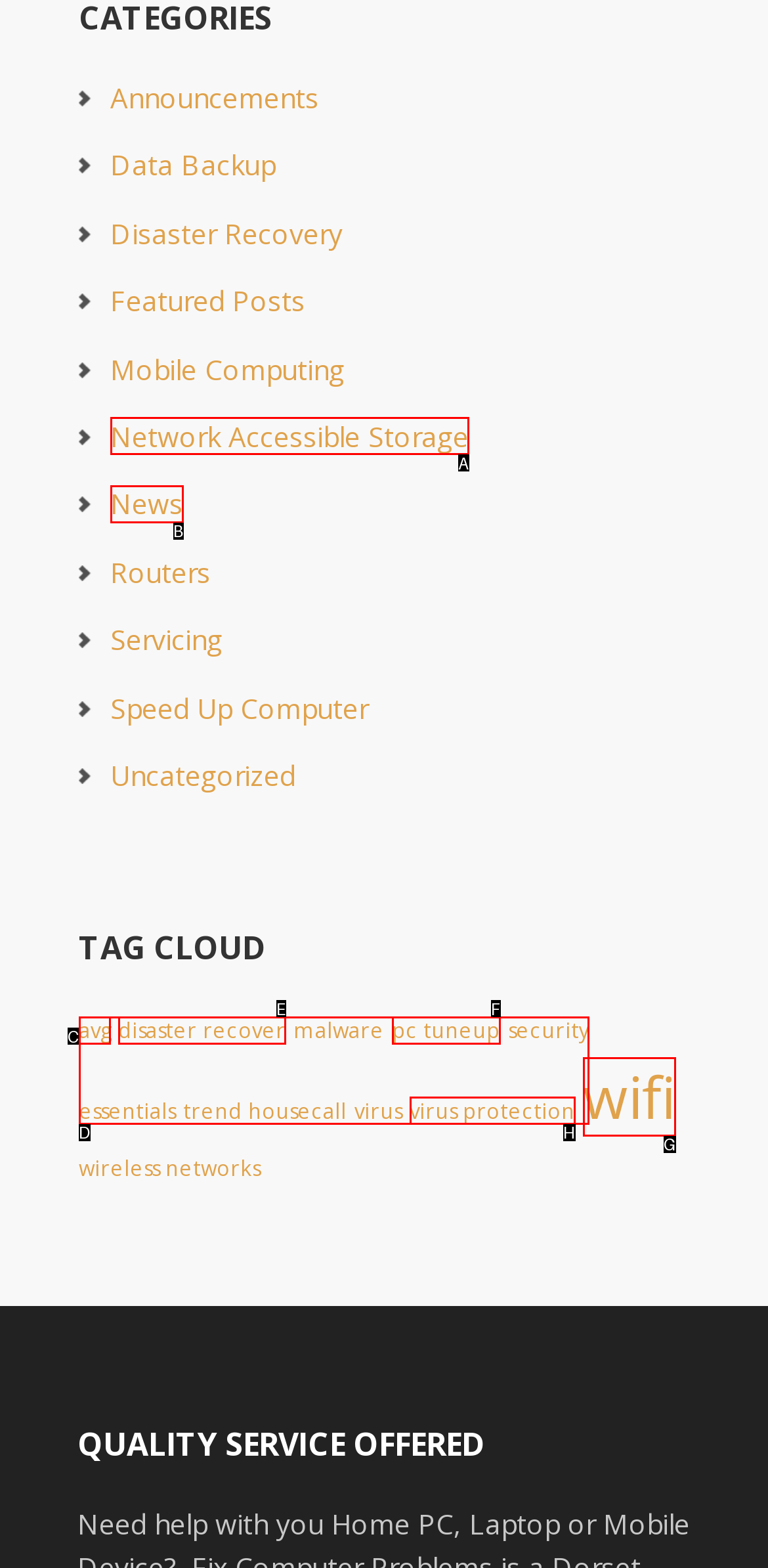Based on the description: Network Accessible Storage, find the HTML element that matches it. Provide your answer as the letter of the chosen option.

A